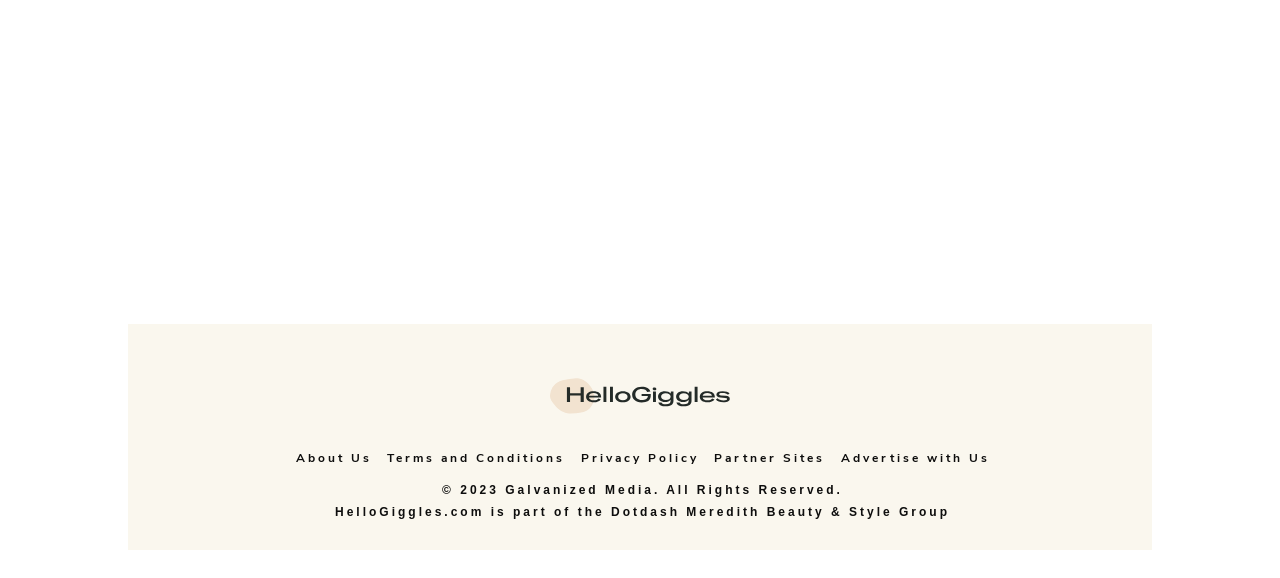Use a single word or phrase to respond to the question:
What is the name of the website?

HelloGiggles